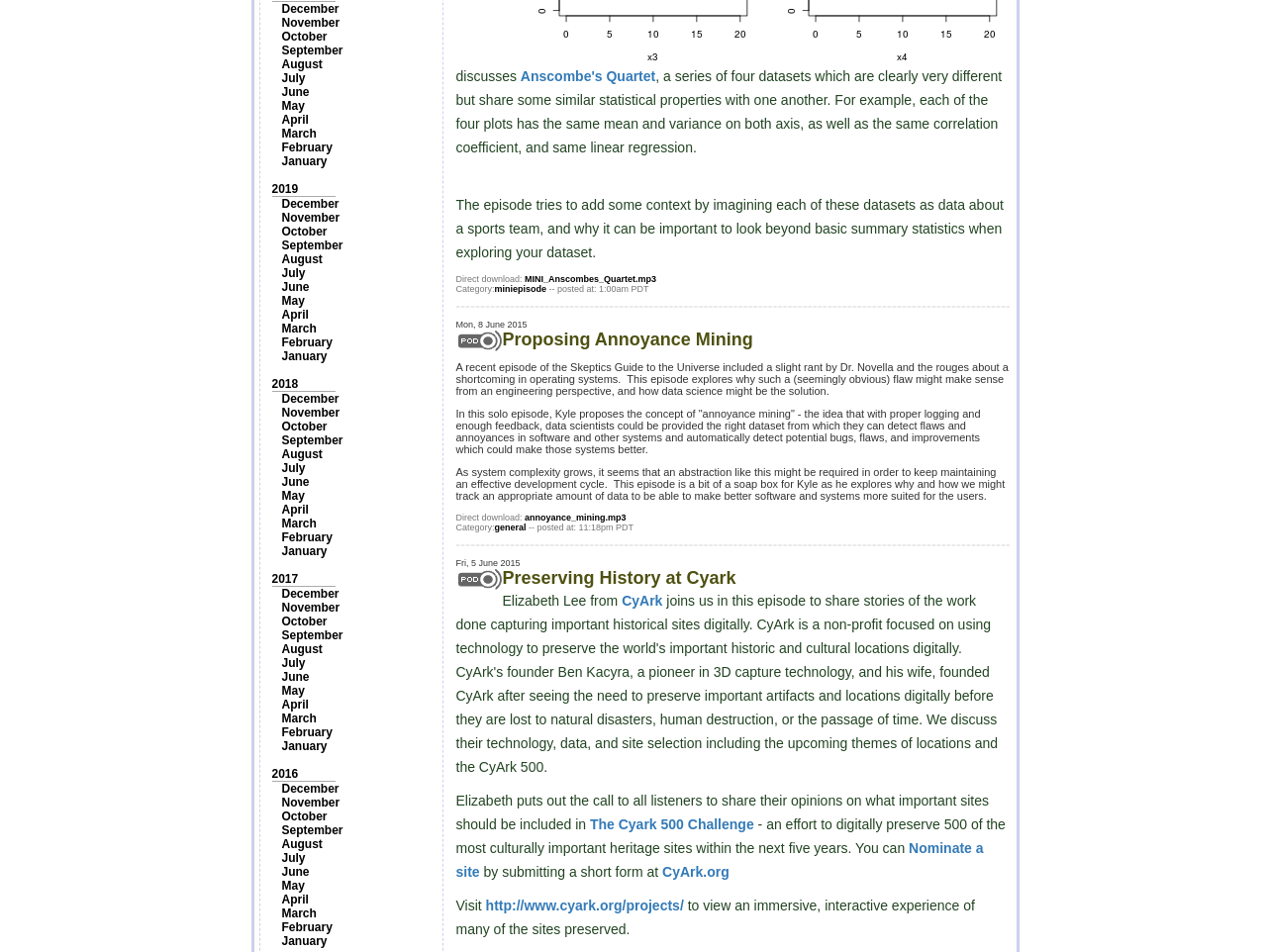Identify the bounding box coordinates for the UI element described as follows: December. Use the format (top-left x, top-left y, bottom-right x, bottom-right y) and ensure all values are floating point numbers between 0 and 1.

[0.222, 0.002, 0.268, 0.017]